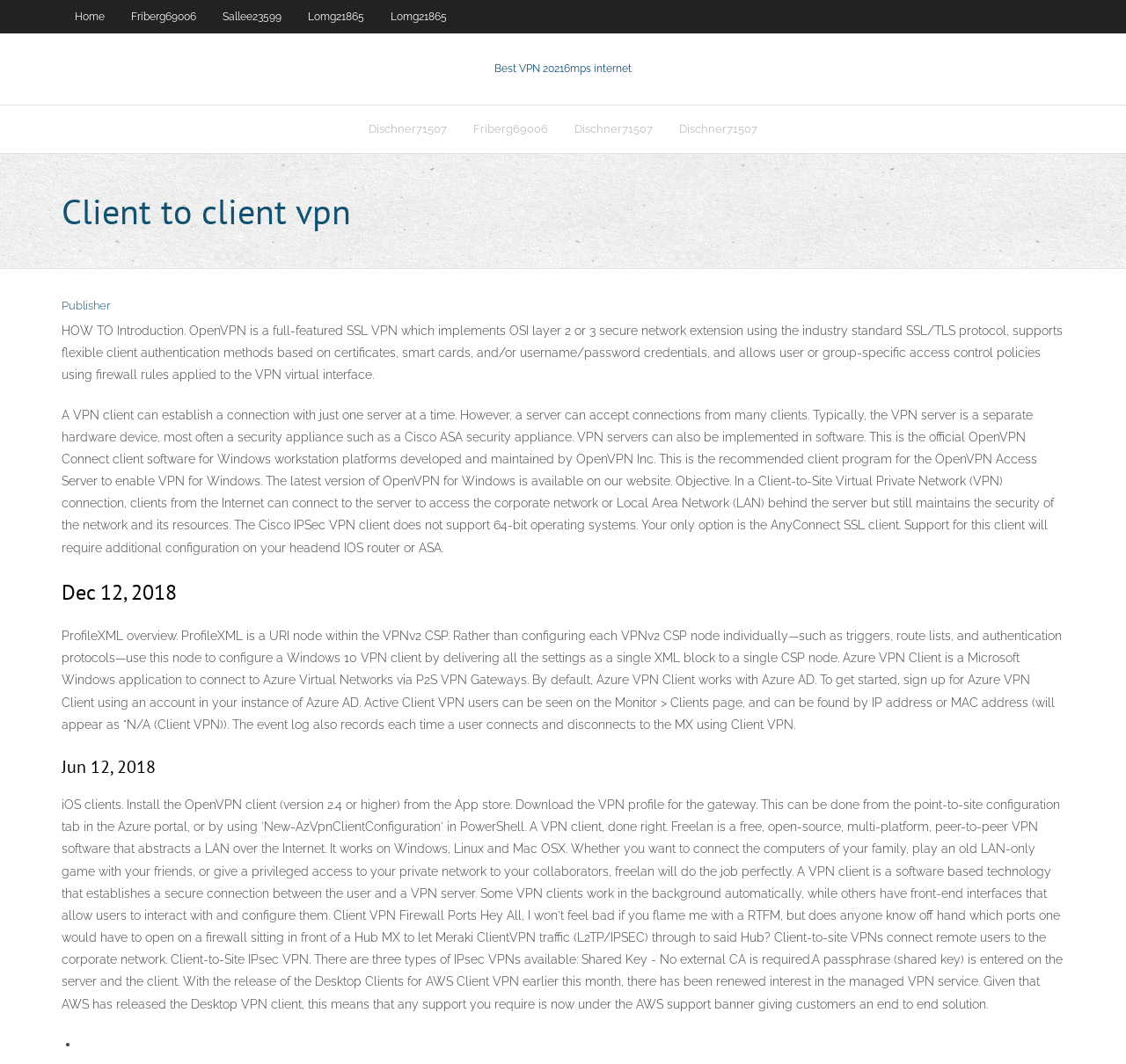What is ProfileXML?
Please answer the question with a detailed response using the information from the screenshot.

The static text on the webpage explains that ProfileXML is a URI node within the VPNv2 CSP, which allows configuring a Windows 10 VPN client by delivering all the settings as a single XML block to a single CSP node. This suggests that ProfileXML is a specific configuration method for VPN clients.